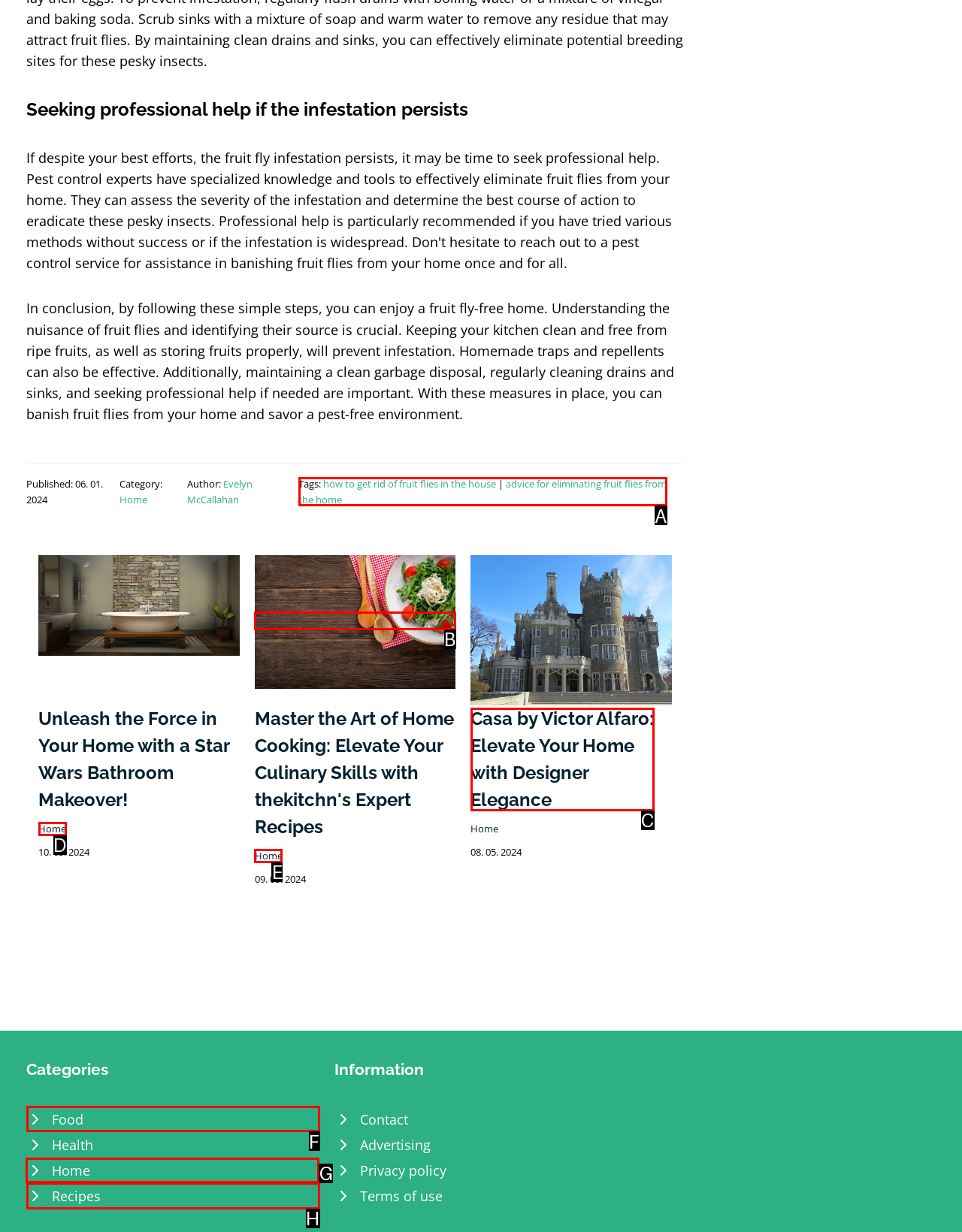Identify which HTML element should be clicked to fulfill this instruction: Explore the category of Home Reply with the correct option's letter.

G